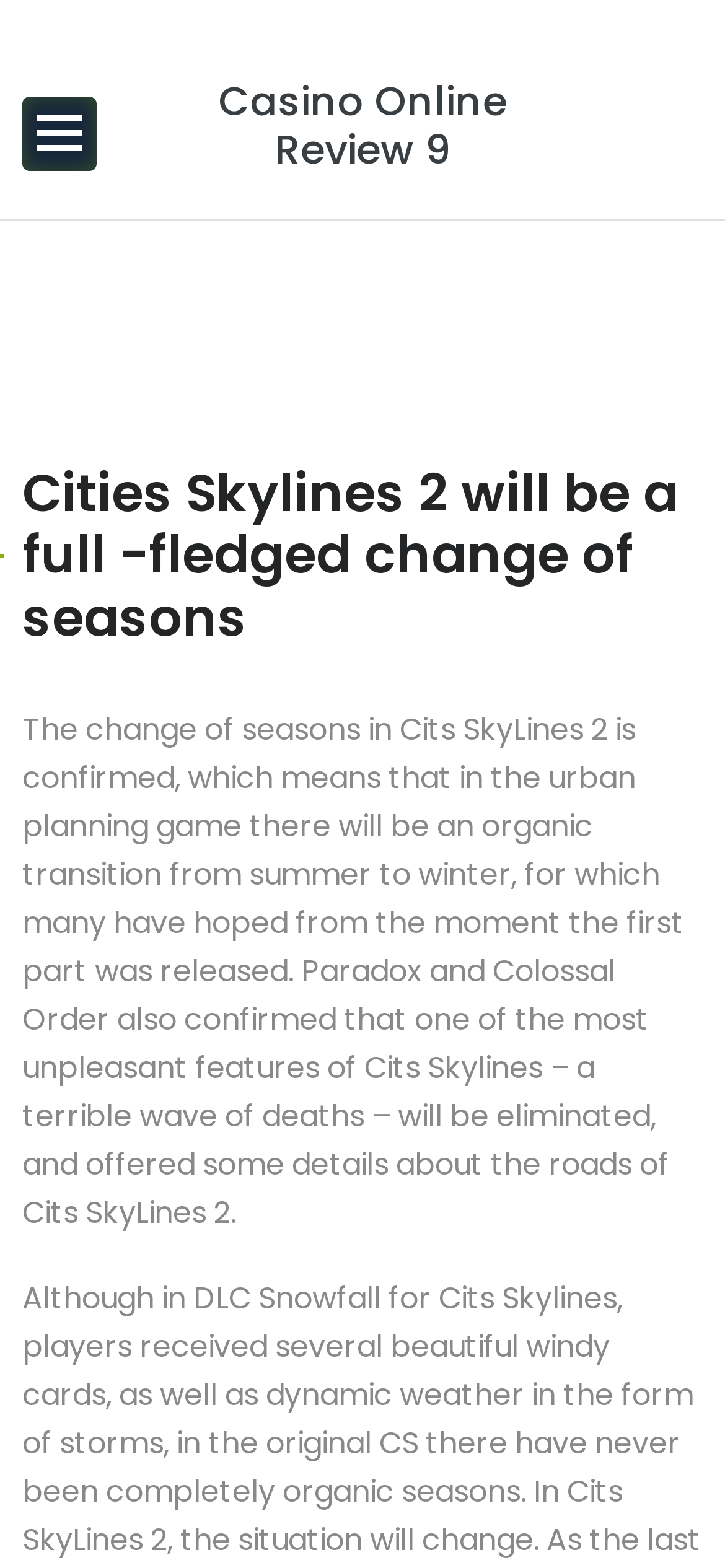What is the date of the article?
Please give a detailed and elaborate answer to the question based on the image.

The date of the article can be found in the link '24 Jan, 2024' which is located below the heading 'Casino Online Review 9'.